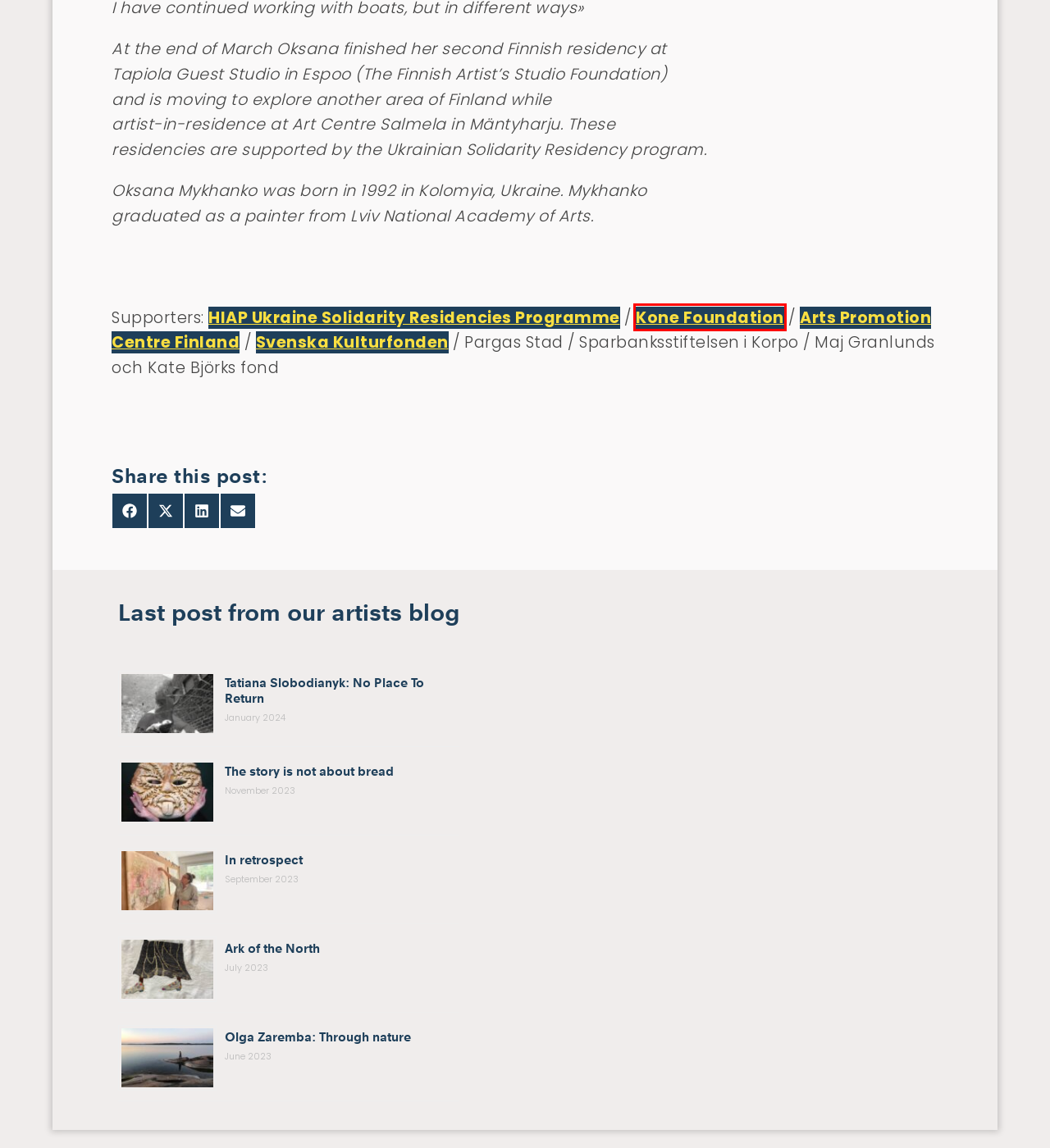You have a screenshot showing a webpage with a red bounding box highlighting an element. Choose the webpage description that best fits the new webpage after clicking the highlighted element. The descriptions are:
A. Ukraine Solidarity Residencies Programme | HIAP
B. In retrospect | Susann Rittermann | AARK.fi
C. Ark of the North | Hanna Sukare  |  AARK.fi
D. Arts Promotion Centre Finland
E. Front page - Kone Foundation
F. Tatiana Slobodianyk: No Place To Return | AARK.fi
G. The story is not about bread | AARK.fi
H. Olga Zaremba: Through nature | Work In Progress | AARK

E